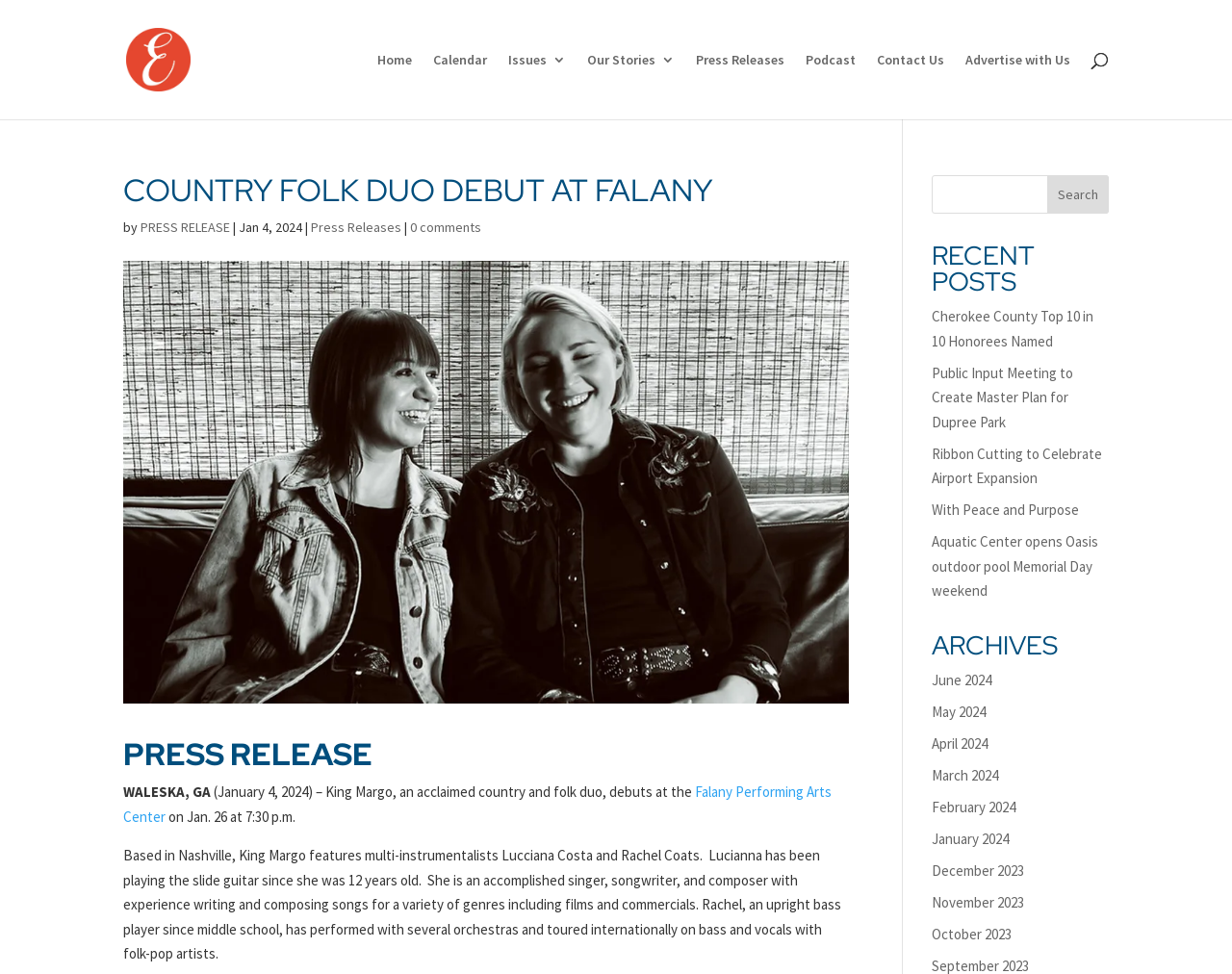Given the element description "0 comments" in the screenshot, predict the bounding box coordinates of that UI element.

[0.333, 0.224, 0.391, 0.242]